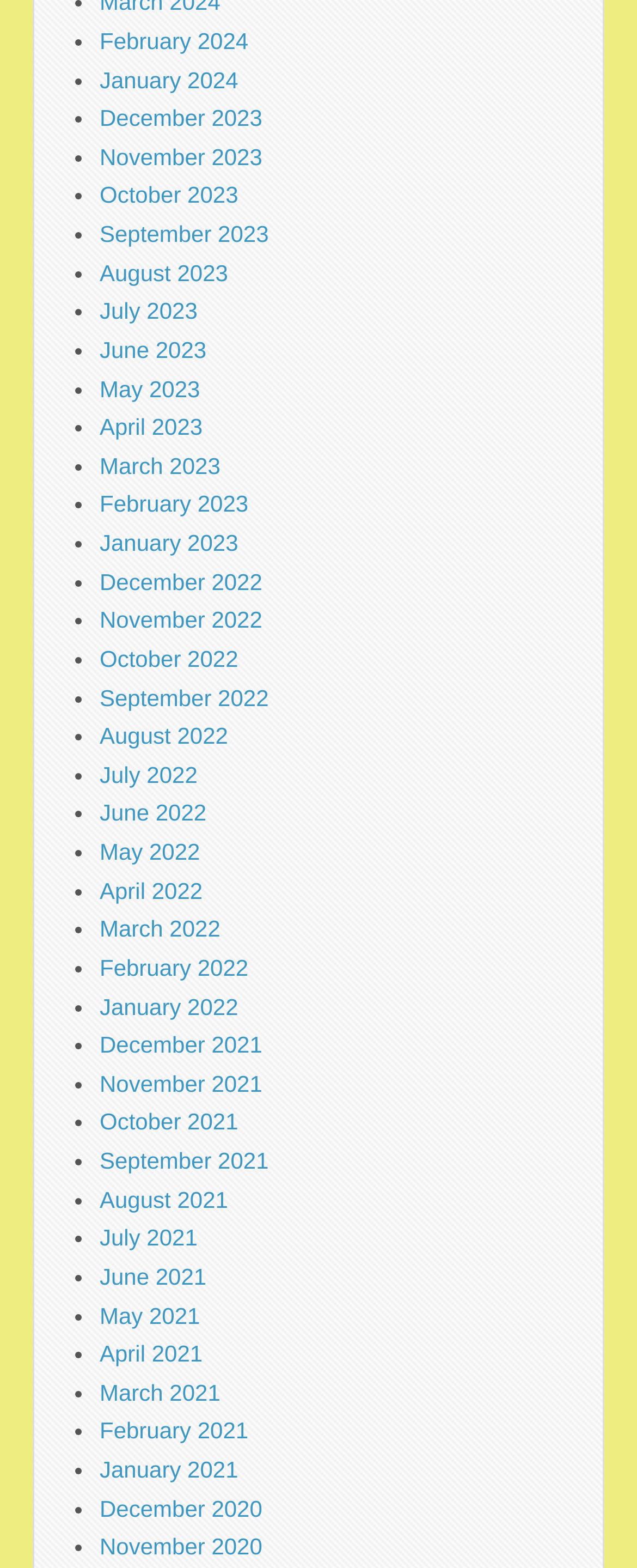Answer succinctly with a single word or phrase:
How many months are listed?

24